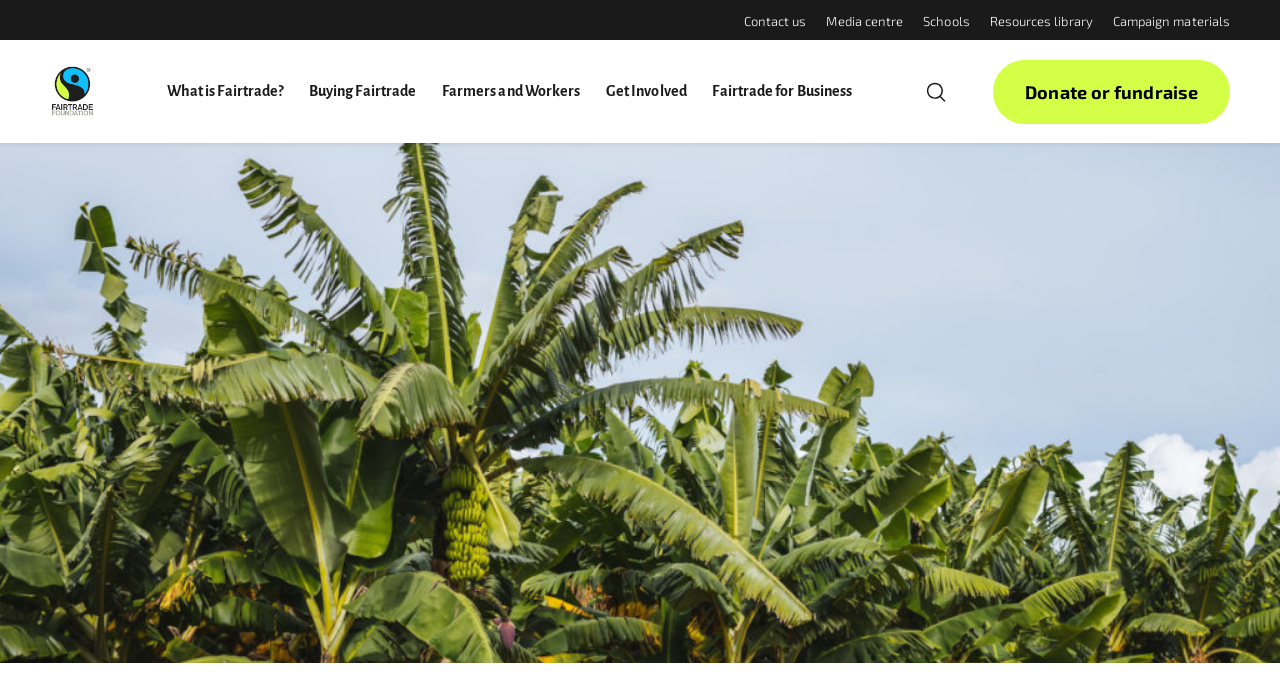Give a one-word or short phrase answer to the question: 
What is the function of the 'Skip to content' link?

To skip navigation